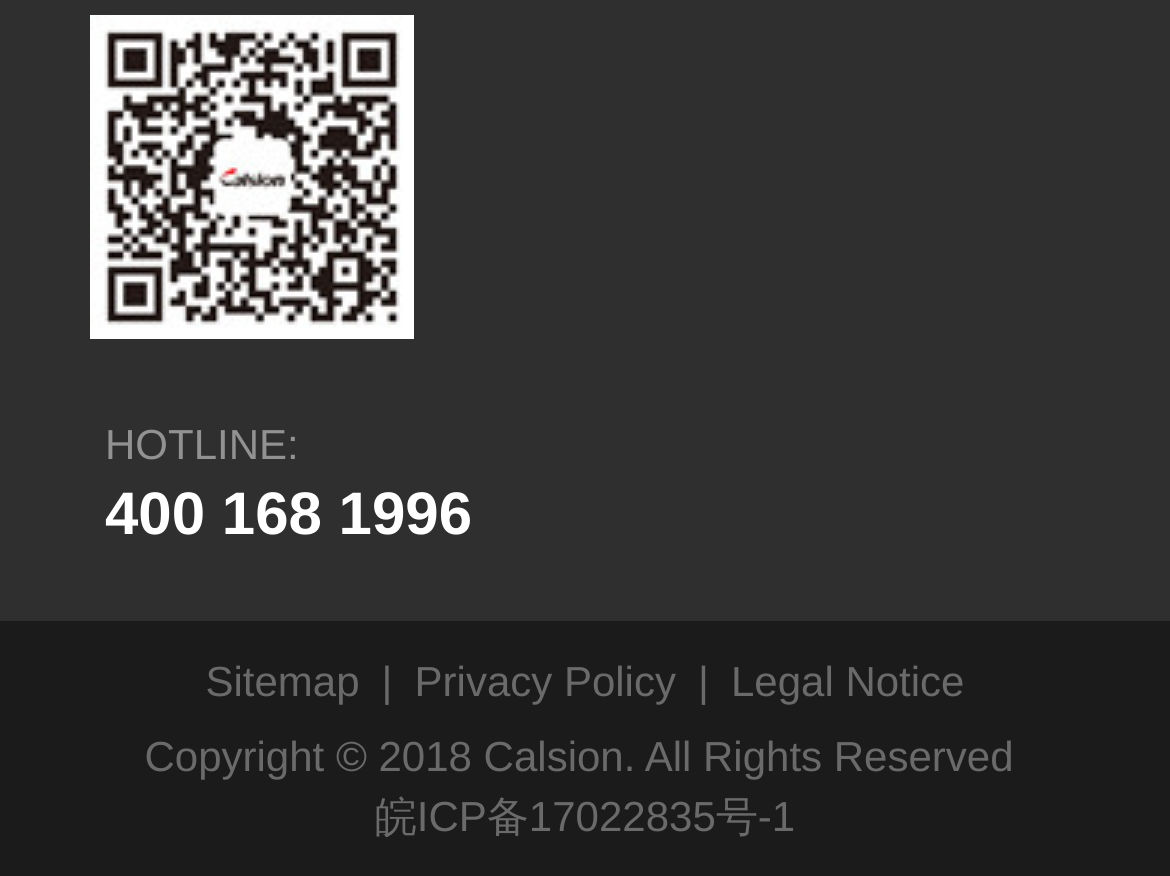Using the description "Legal Notice", locate and provide the bounding box of the UI element.

[0.625, 0.743, 0.824, 0.811]